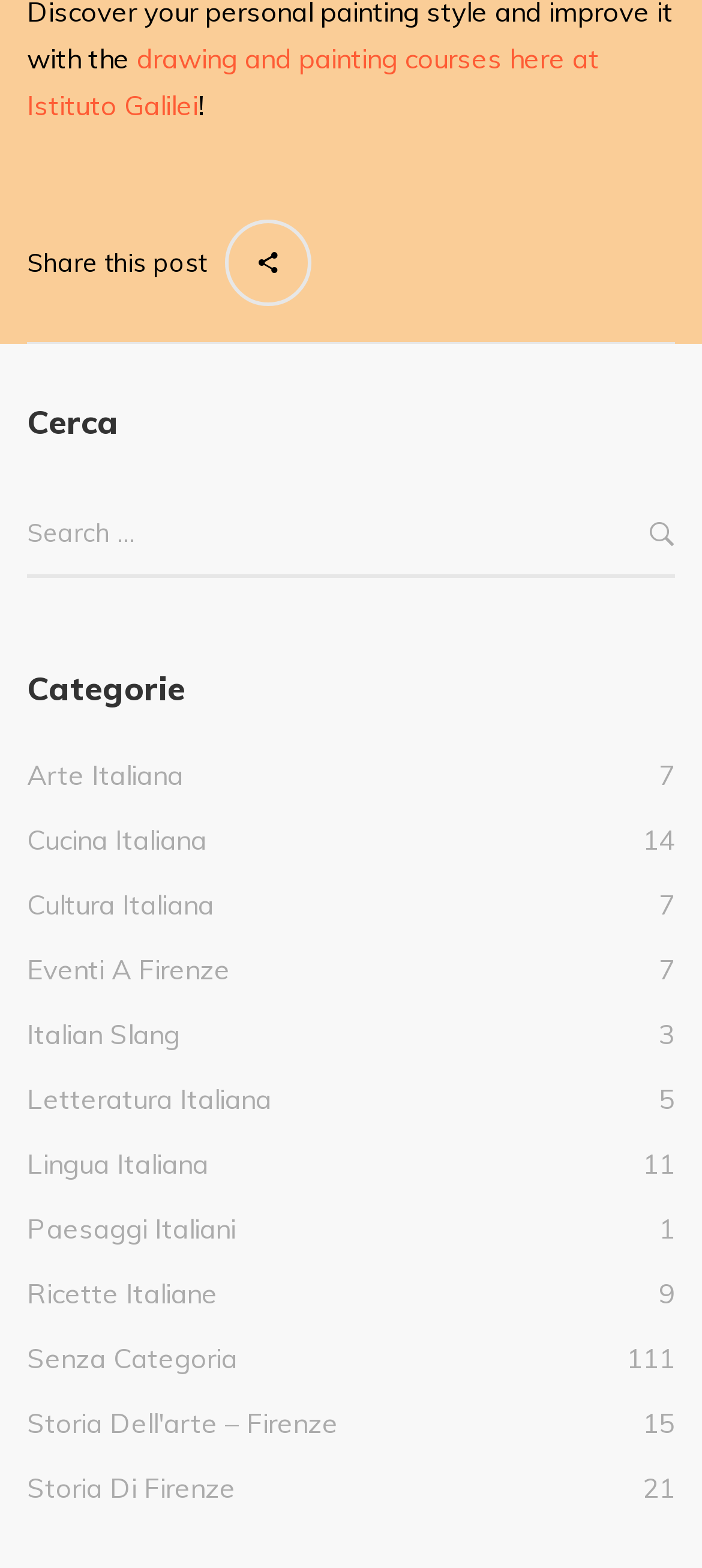How many categories are listed on the webpage?
Please use the image to provide an in-depth answer to the question.

There are 11 links listed under the heading 'Categorie', each representing a different category, such as 'Arte Italiana', 'Cucina Italiana', etc.